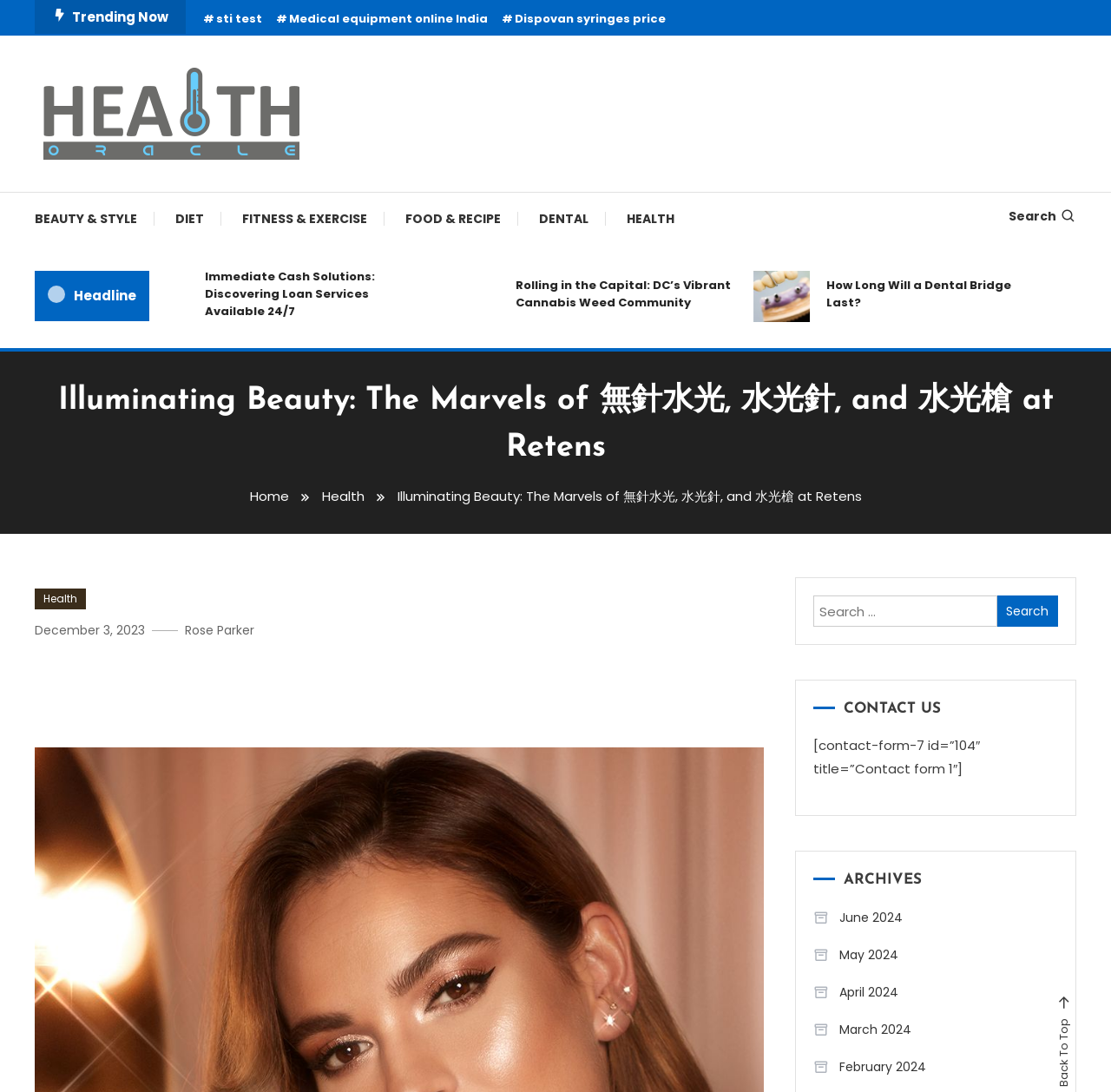Based on the description "Diet", find the bounding box of the specified UI element.

[0.142, 0.176, 0.199, 0.224]